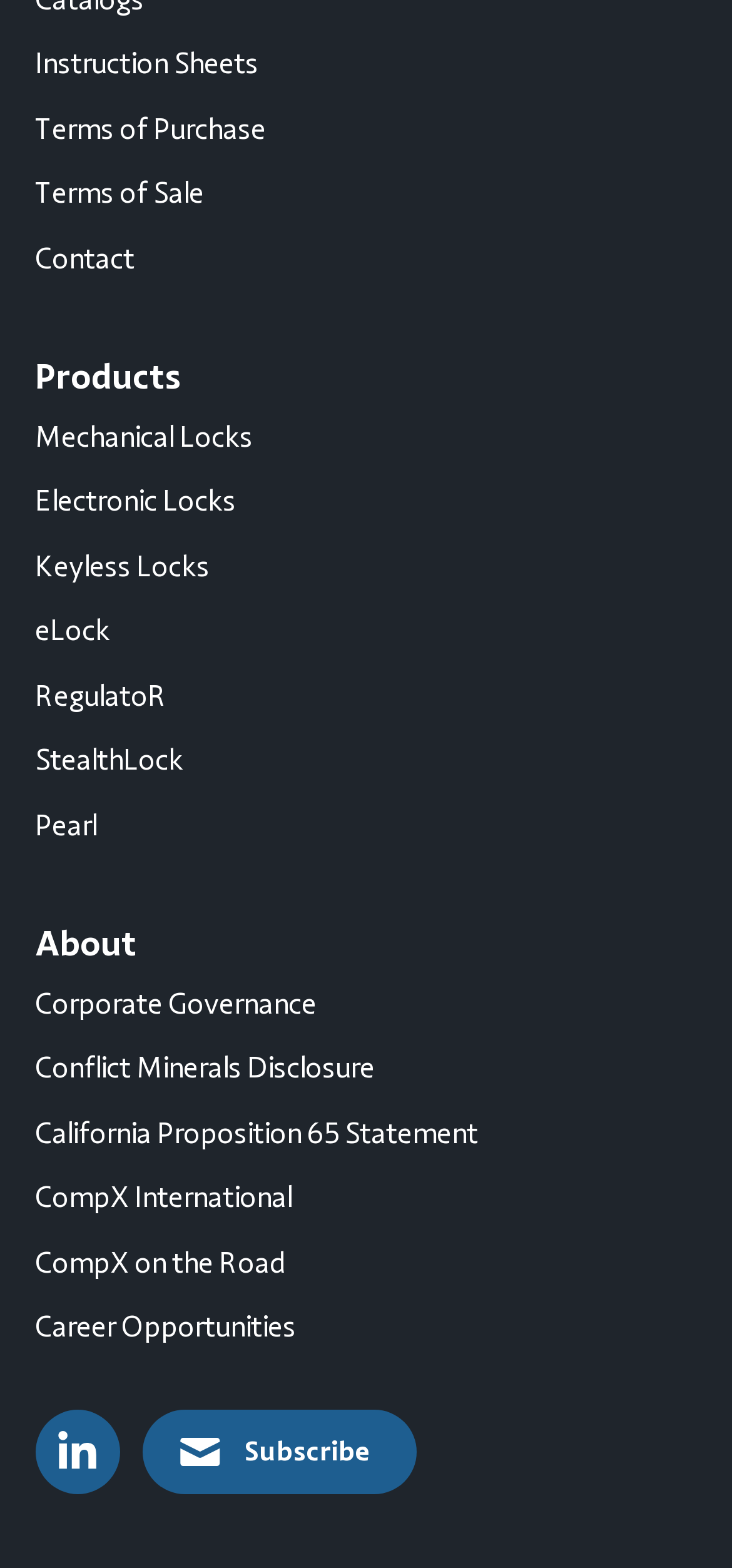Please answer the following question using a single word or phrase: 
How many images are on the webpage?

2